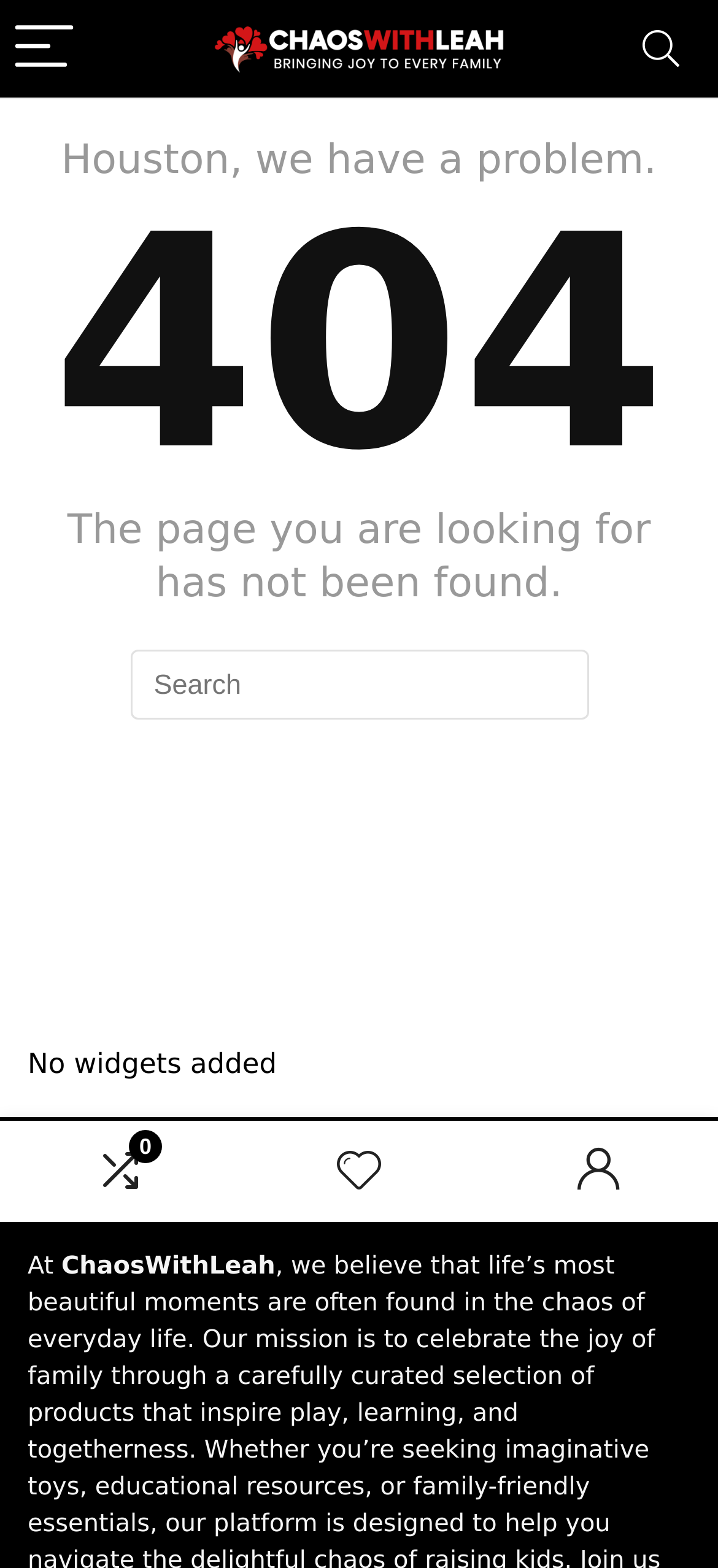What is the type of page being displayed?
Based on the image, answer the question with a single word or brief phrase.

404 error page